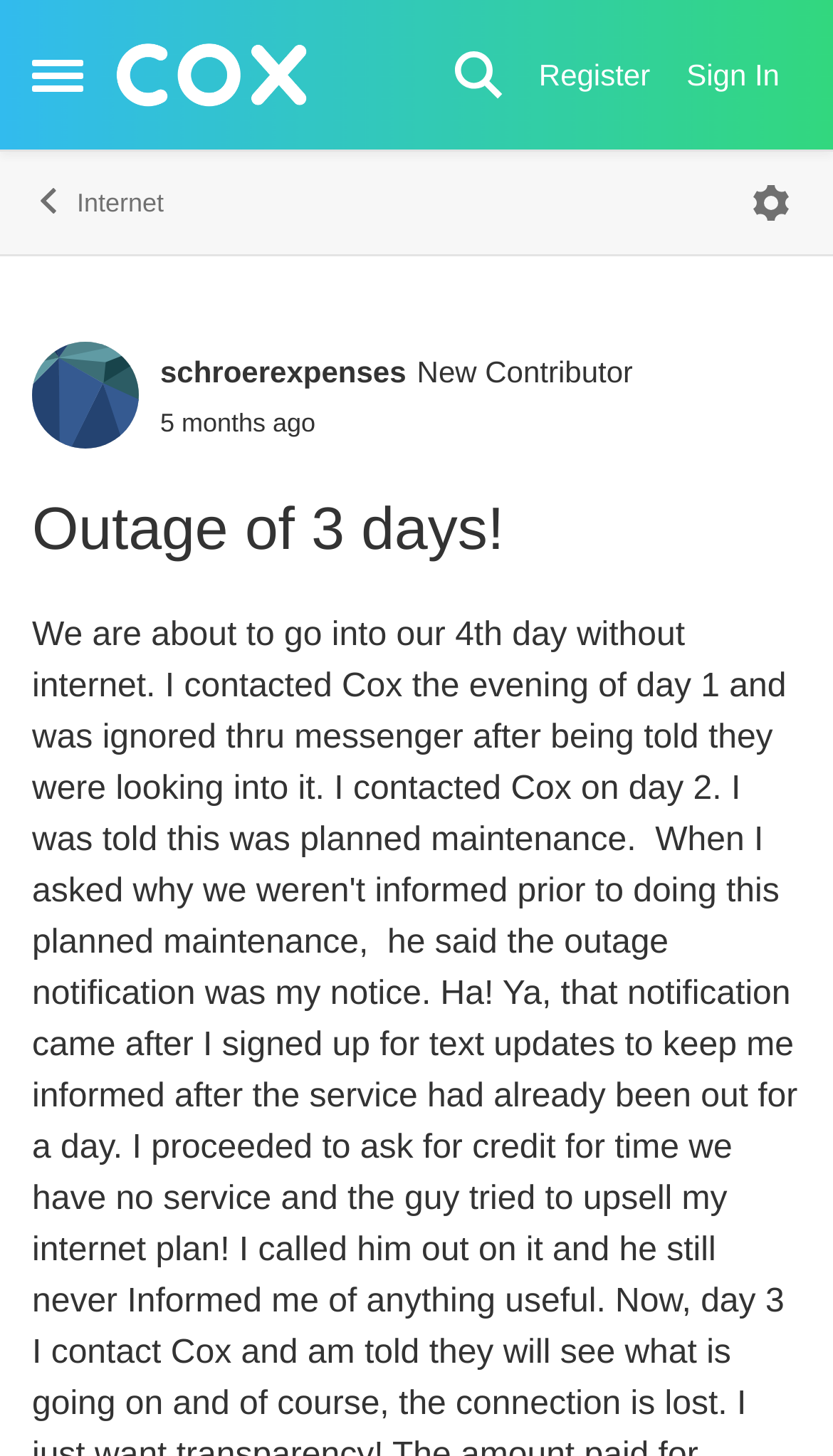Illustrate the webpage thoroughly, mentioning all important details.

The webpage appears to be a forum discussion page on the Cox Community website. At the top left, there is a button to open the side menu, and next to it, the brand logo is displayed as an image. Below the logo, there is a link to skip to the content. On the top right, there are buttons for search, register, and sign in.

Below the top navigation bar, there is a breadcrumbs navigation section that spans the entire width of the page. It contains a link to "Place Internet" and a button to open a menu.

The main content of the page is a forum discussion thread. The thread title "Outage of 3 days!" is displayed prominently, and below it, there is information about the author, including their name, avatar, and a label indicating they are a new contributor. The author's name is displayed twice, with the second instance having a slightly different position and size. The post is timestamped as being 5 months old.

There are no images on the page other than the brand logo and the author's avatar. The overall layout is focused on the forum discussion, with clear headings and concise text.